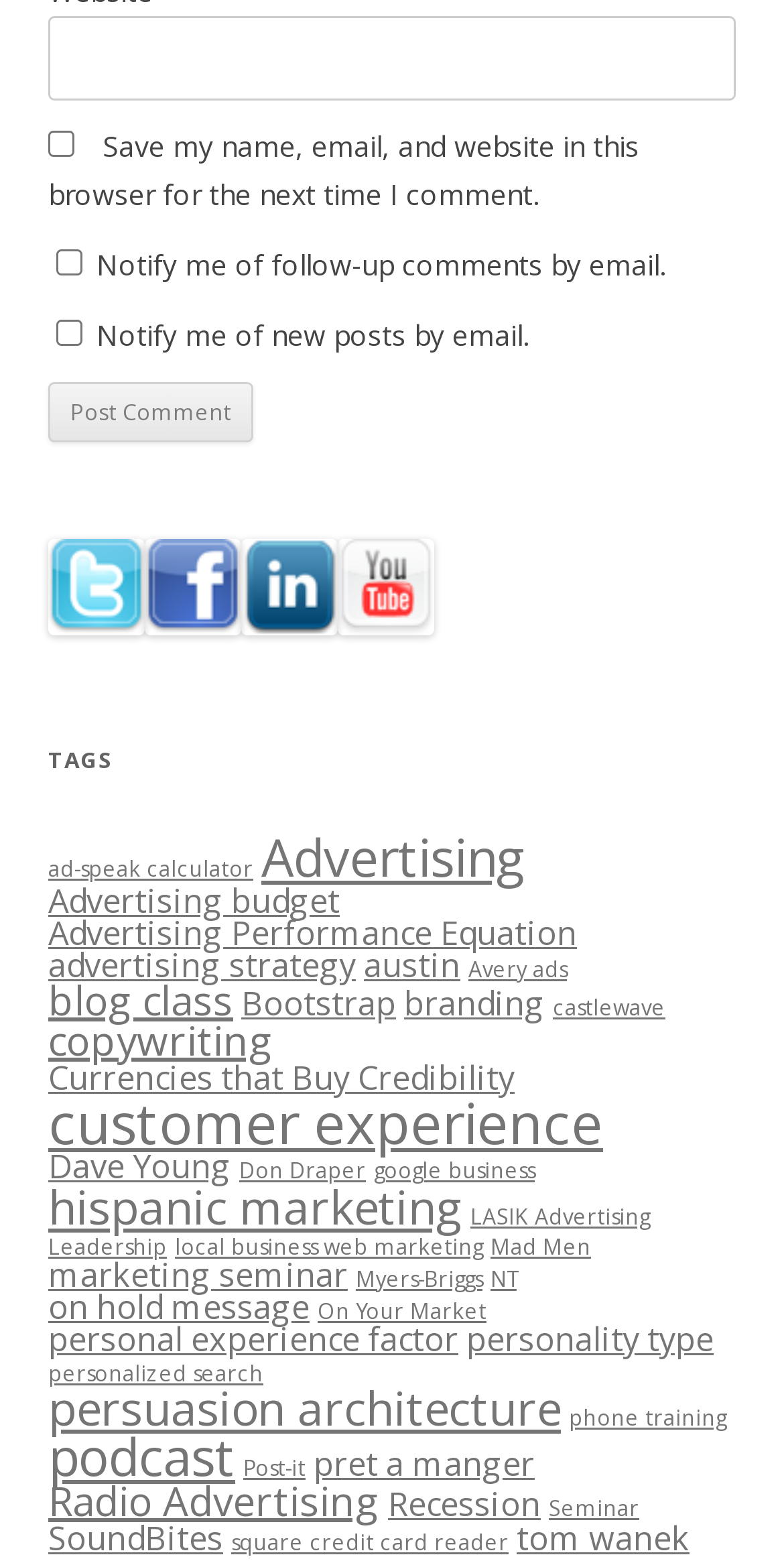Examine the image and give a thorough answer to the following question:
How many unchecked checkboxes are there?

I counted the number of unchecked checkboxes, which are 'Save my name, email, and website in this browser for the next time I comment', 'Notify me of follow-up comments by email', and 'Notify me of new posts by email'.